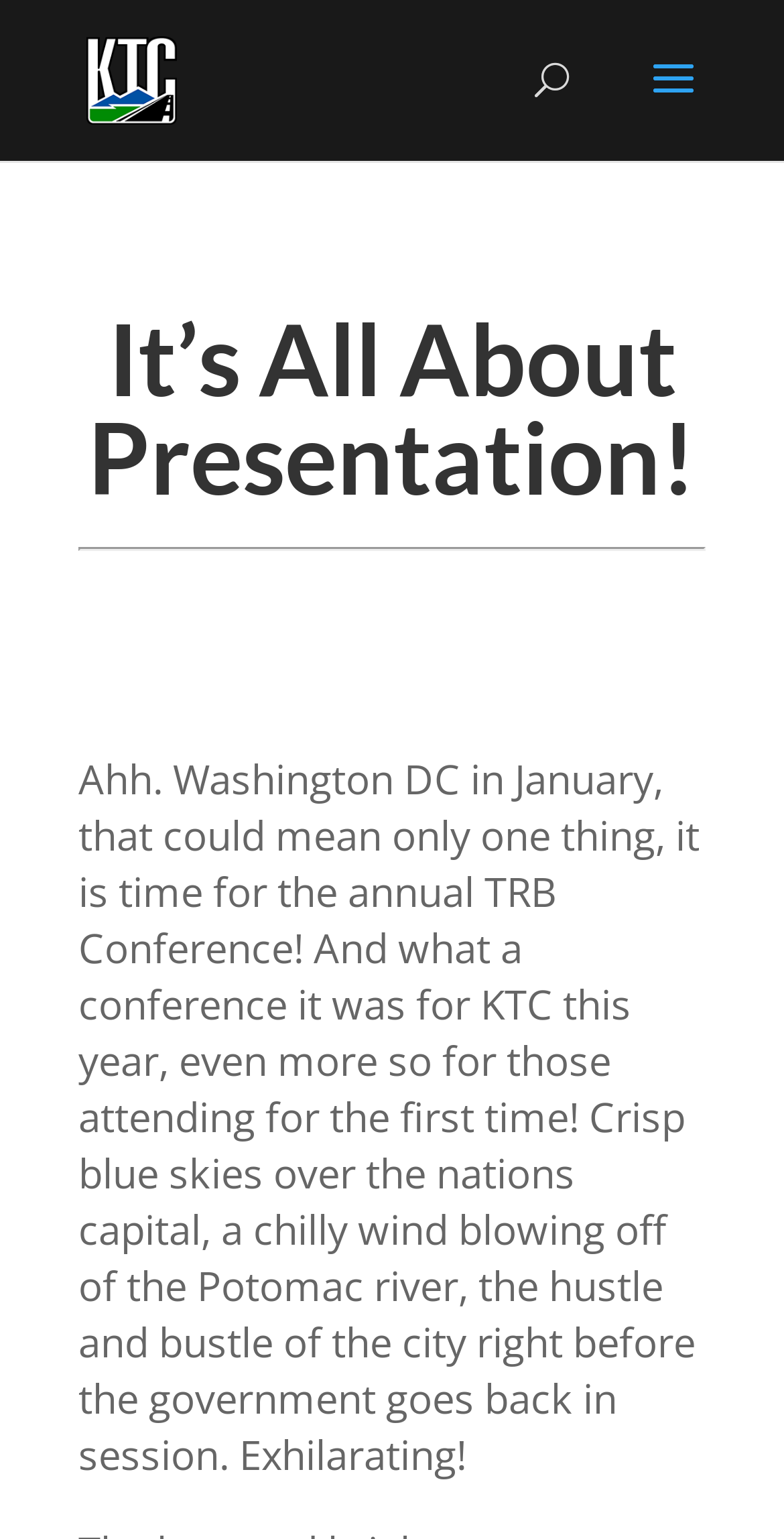Examine the image carefully and respond to the question with a detailed answer: 
What is the location of the conference?

The question asks about the location of the conference. By reading the StaticText element with the text 'Ahh. Washington DC in January, that could mean only one thing, it is time for the annual TRB Conference!', we can infer that the location of the conference is Washington DC.